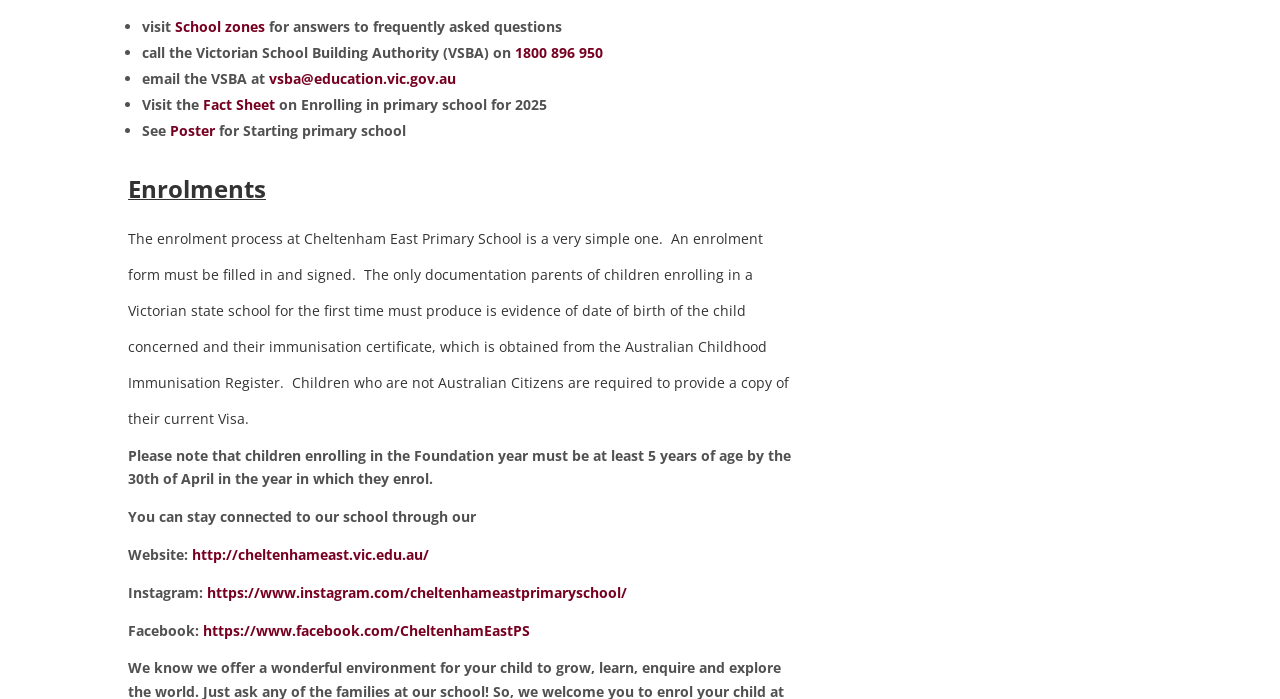Please identify the bounding box coordinates of the area I need to click to accomplish the following instruction: "visit School zones".

[0.137, 0.024, 0.207, 0.051]